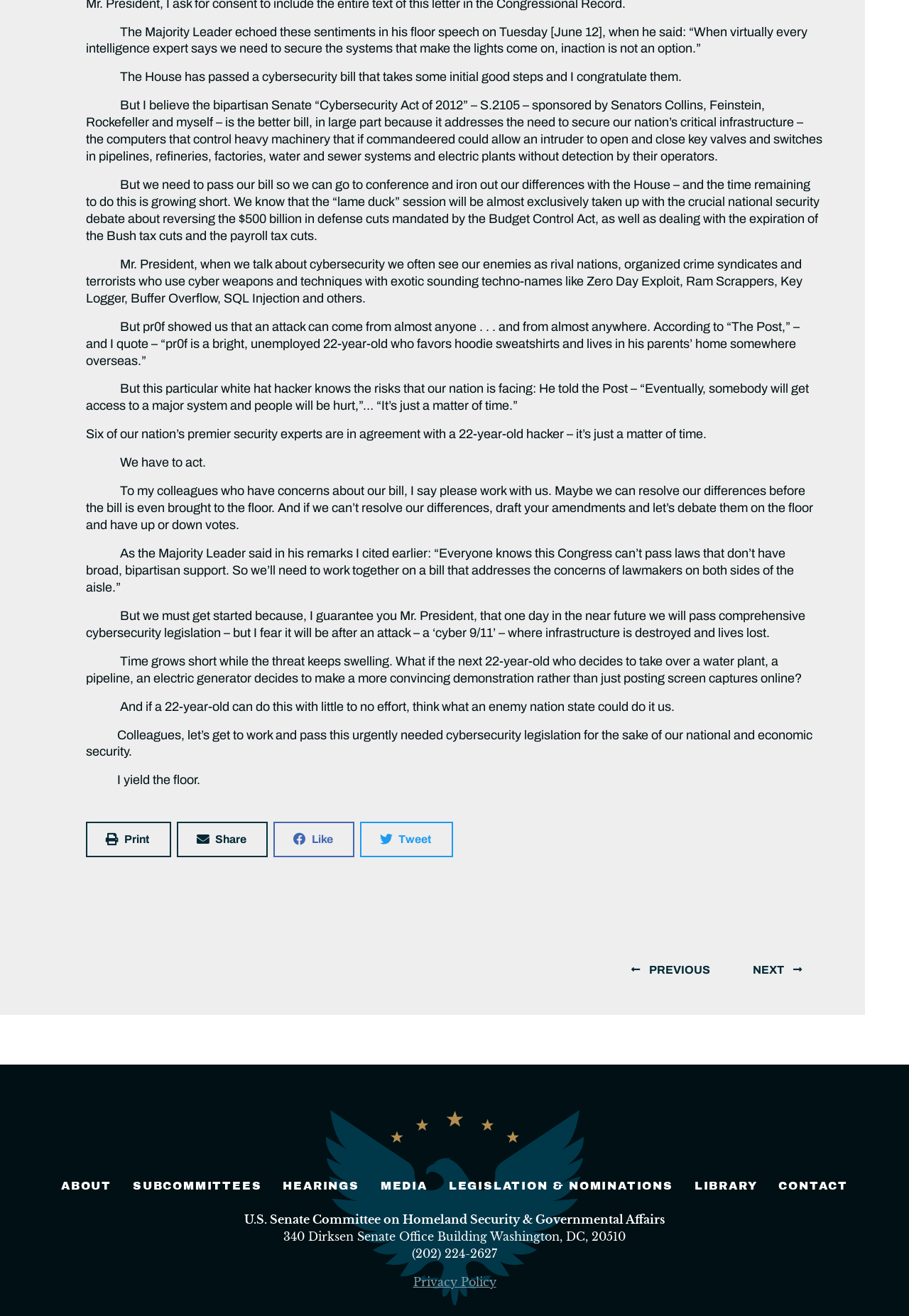What is the main topic of this webpage?
Please give a detailed answer to the question using the information shown in the image.

Based on the content of the webpage, it appears to be a speech or statement made by a senator or government official regarding the importance of cybersecurity and the need for legislation to address the issue.